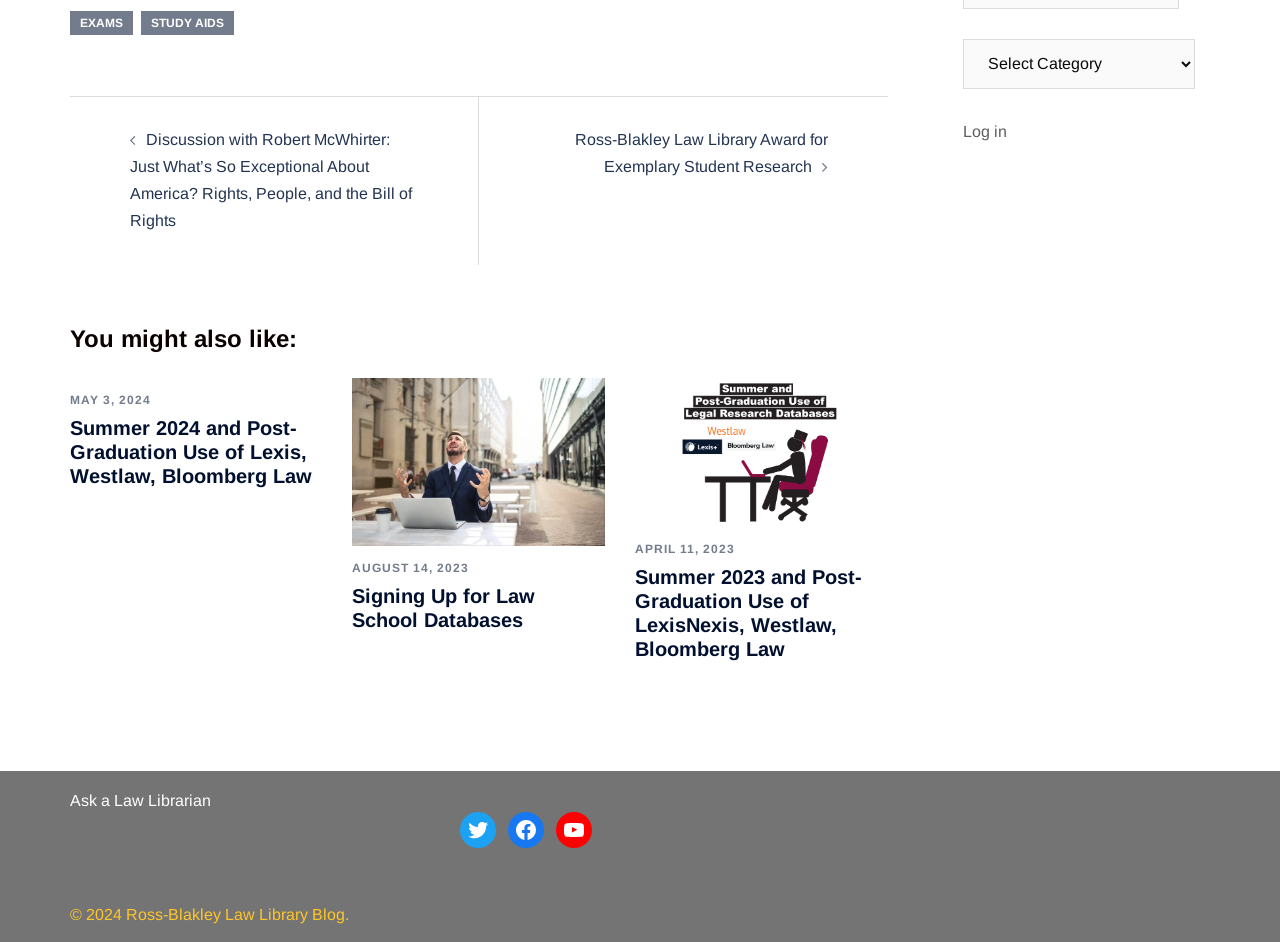Given the element description Shipping and payment conditions, specify the bounding box coordinates of the corresponding UI element in the format (top-left x, top-left y, bottom-right x, bottom-right y). All values must be between 0 and 1.

None